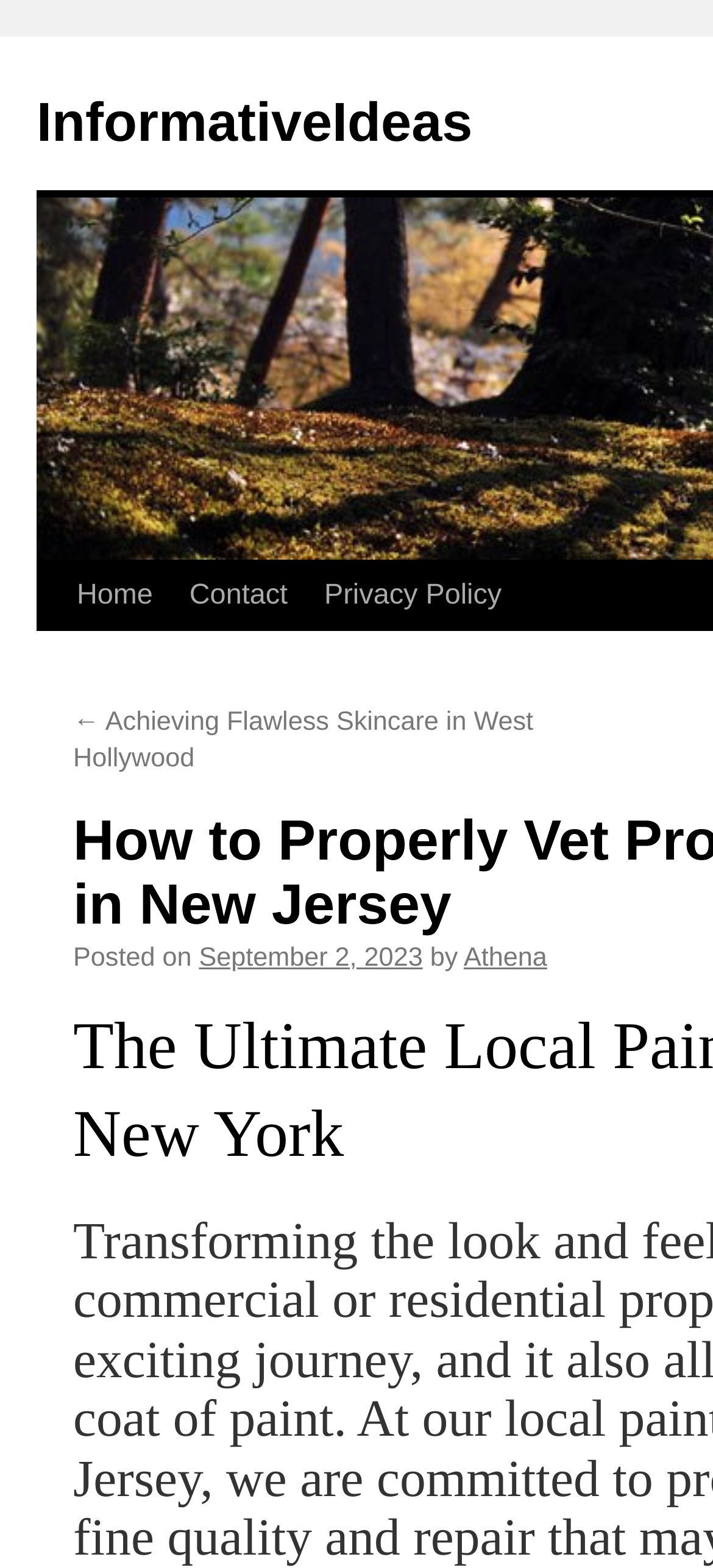Please answer the following question using a single word or phrase: 
How many links are in the top navigation bar?

3